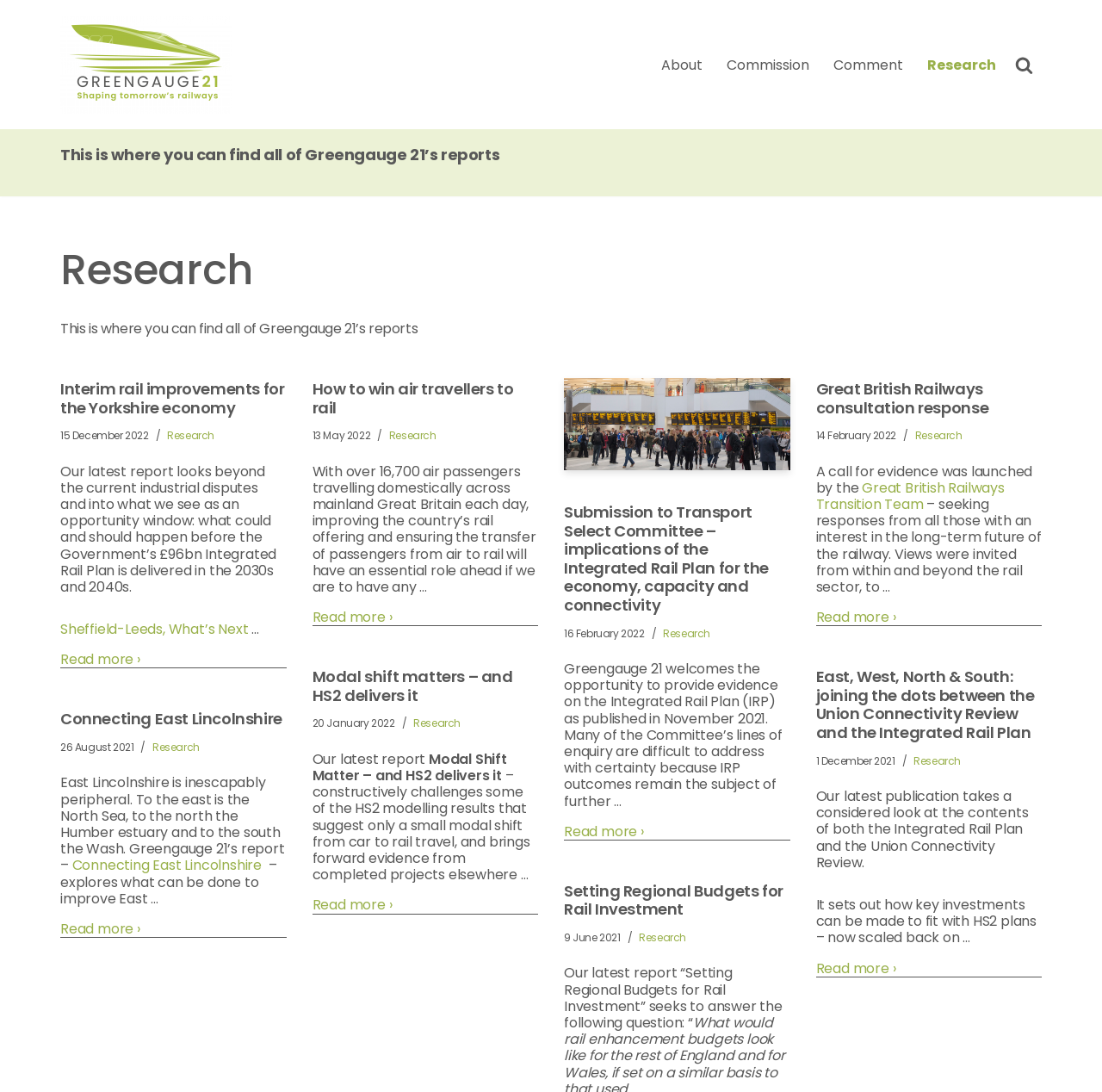Identify the bounding box coordinates for the region of the element that should be clicked to carry out the instruction: "Read more about Submission to Transport Select Committee – implications of the Integrated Rail Plan for the economy, capacity and connectivity". The bounding box coordinates should be four float numbers between 0 and 1, i.e., [left, top, right, bottom].

[0.512, 0.754, 0.717, 0.769]